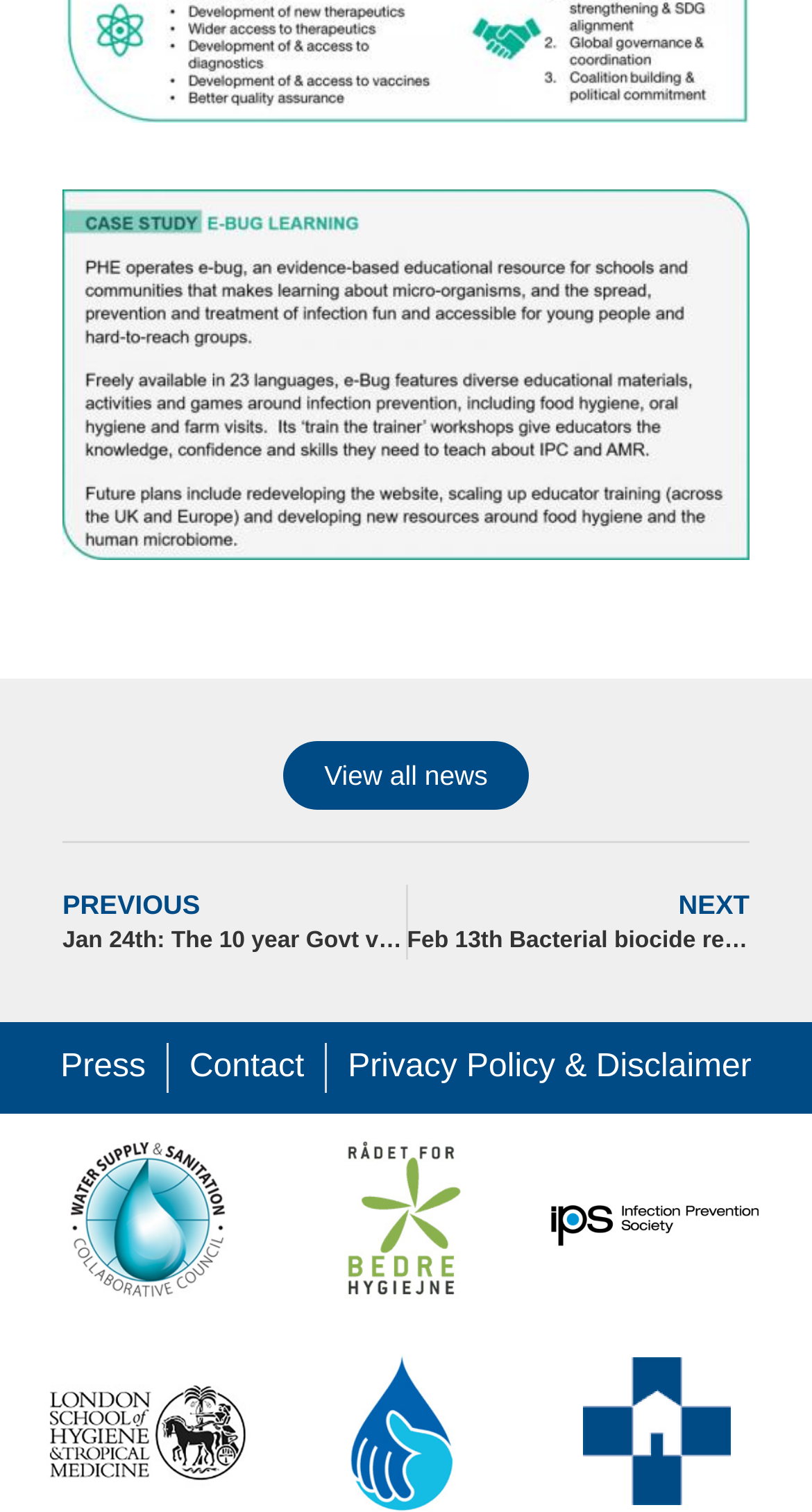Please locate the bounding box coordinates of the element that needs to be clicked to achieve the following instruction: "Read more about cookies and how we handle them". The coordinates should be four float numbers between 0 and 1, i.e., [left, top, right, bottom].

None